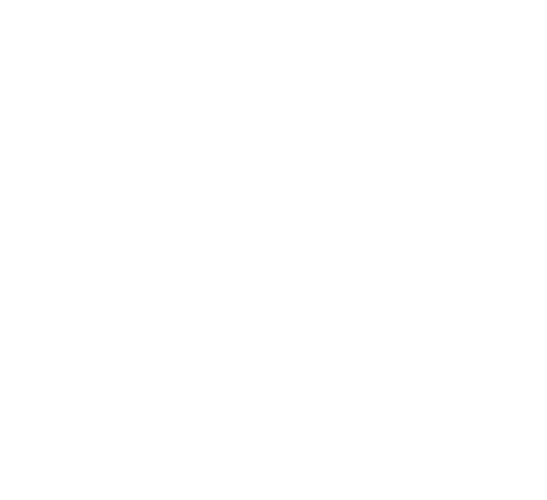What is the focus of Huls Bros Trucking?
Could you please answer the question thoroughly and with as much detail as possible?

The caption explicitly states that Huls Bros Trucking emphasizes quality and reliability in cargo transportation, indicating that these are the core focus areas of the company.